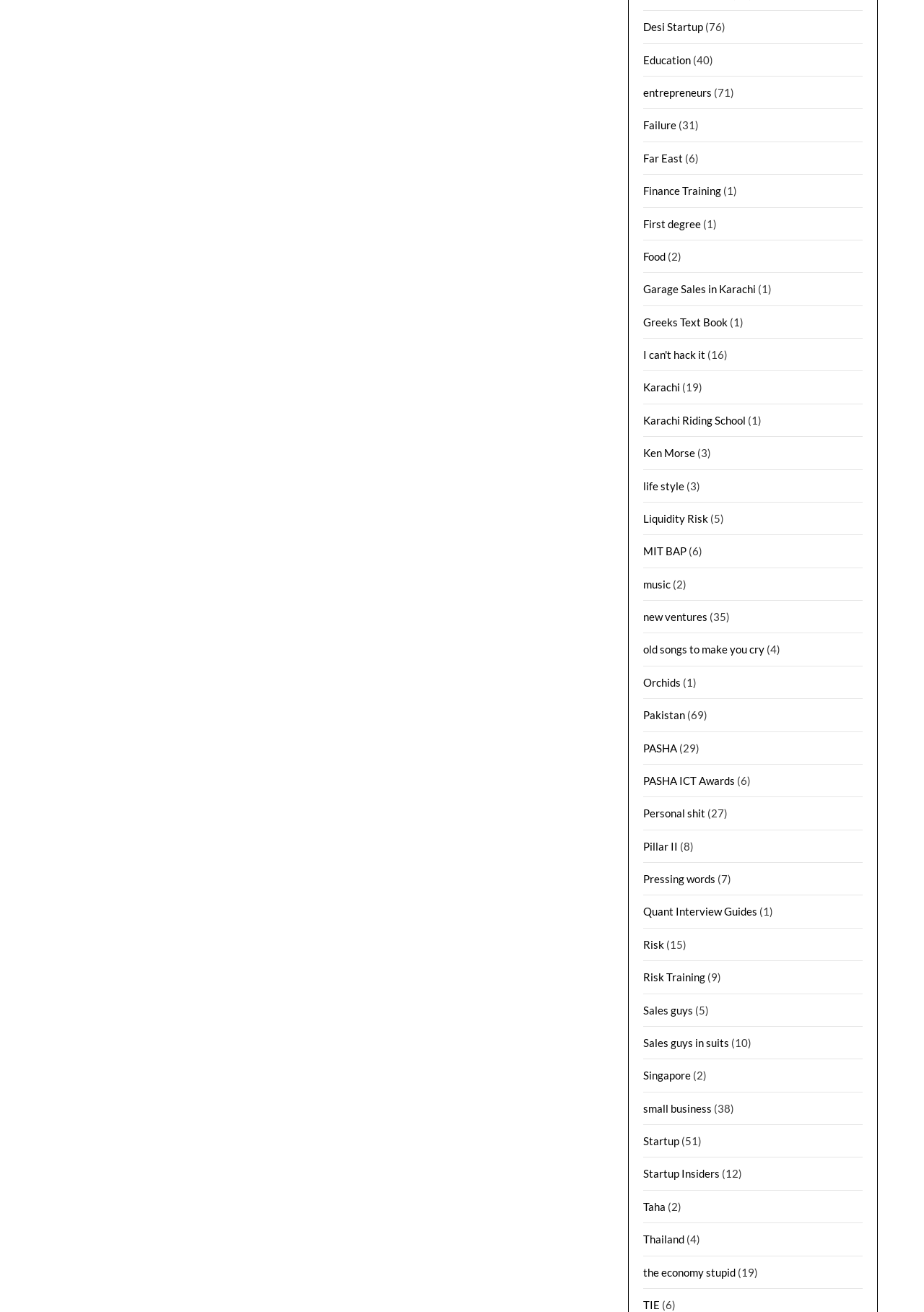Identify the bounding box coordinates of the element that should be clicked to fulfill this task: "Click on 'Desi Startup'". The coordinates should be provided as four float numbers between 0 and 1, i.e., [left, top, right, bottom].

[0.696, 0.016, 0.761, 0.025]